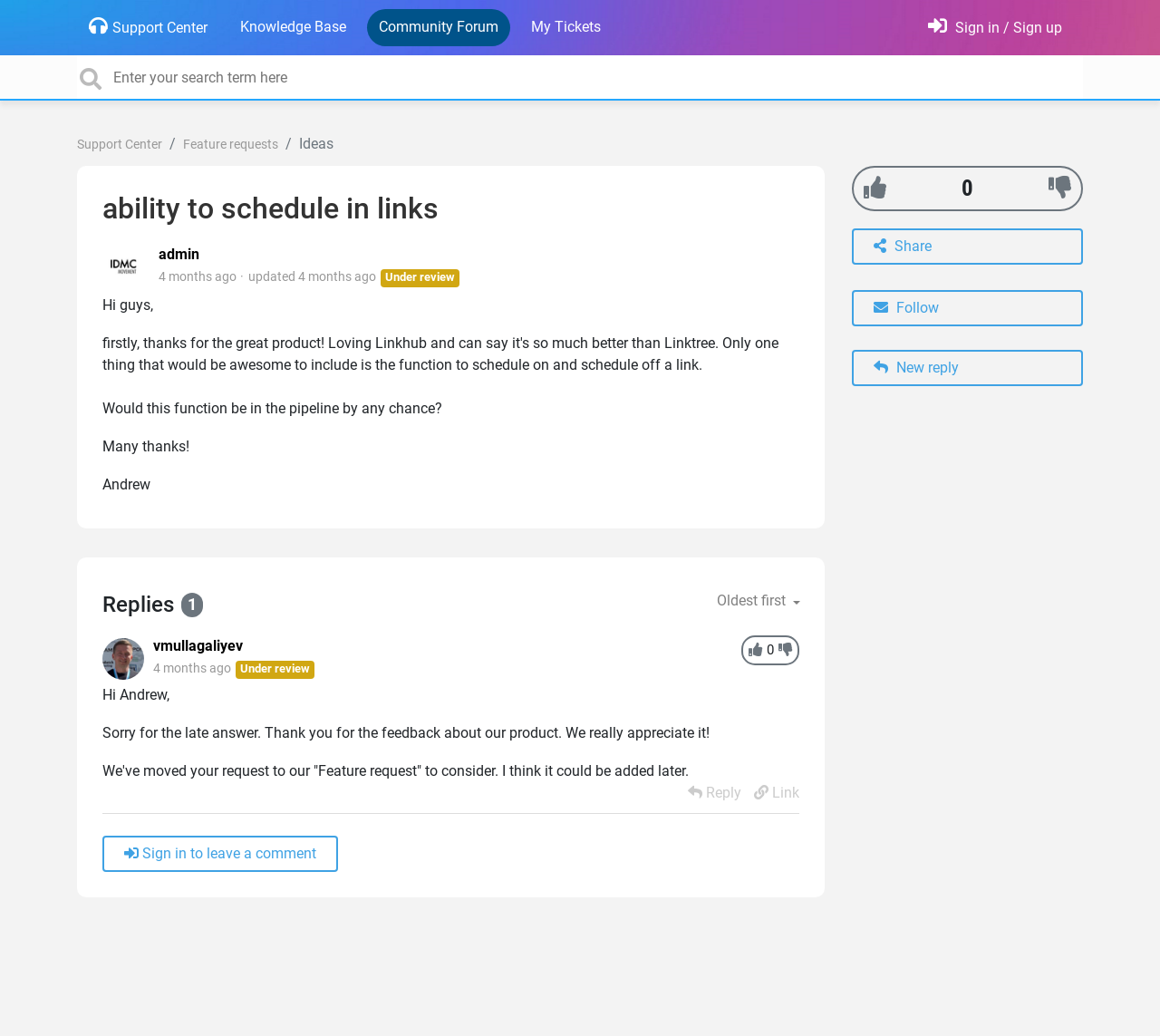Construct a comprehensive description capturing every detail on the webpage.

This webpage appears to be a support forum or community discussion page. At the top, there are five links: "Support Center", "Knowledge Base", "Community Forum", "My Tickets", and "Sign in". The "Sign in" link has a description "Sign in / Sign up" below it. 

To the right of these links, there is a search bar with a placeholder text "Enter your search term here". Below the search bar, there is a navigation breadcrumb with three links: "Support Center", "Feature requests", and "Ideas".

The main content of the page is an article or discussion thread with a heading "ability to schedule in links". The thread has an avatar image and a link to the user "admin" who posted it. The post is dated "Jan. 10, 2024 7:19 p.m." and has been updated "4 months ago". The post content is a message from a user thanking the product team and asking about a feature.

Below the post, there are several buttons and links, including "+1", "-1", "Share", "Follow", and "New reply". 

Further down, there is a section labeled "Replies" with an avatar image and a link to a user "vmullagaliyev". The reply is dated "Jan. 23, 2024 3:52 p.m." and has been updated "4 months ago". The reply content is a message from a support team member responding to the original post.

At the very bottom of the page, there is a link to "Sign in to leave a comment" if the user is not signed in.